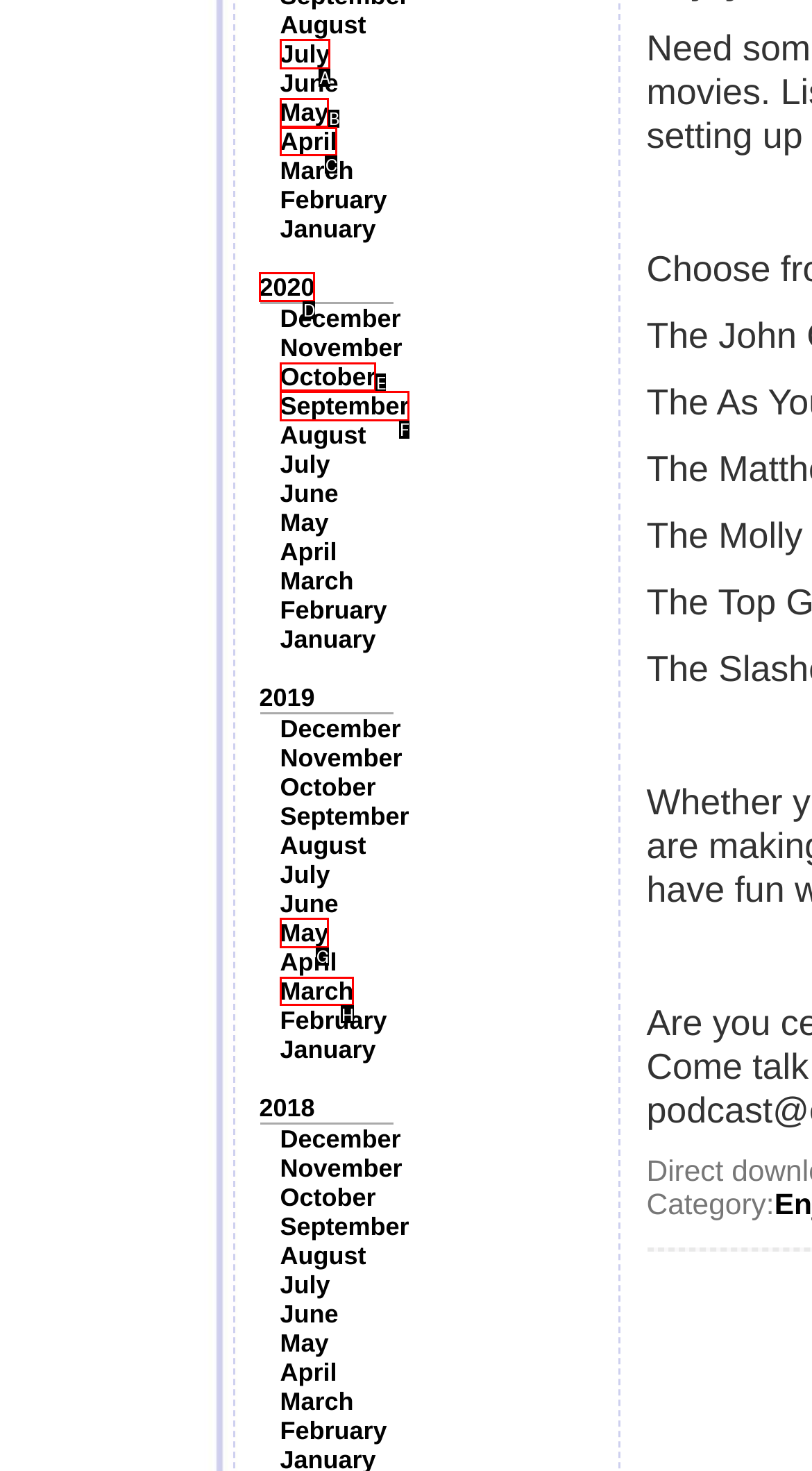Which letter corresponds to the correct option to complete the task: Select 2020?
Answer with the letter of the chosen UI element.

D